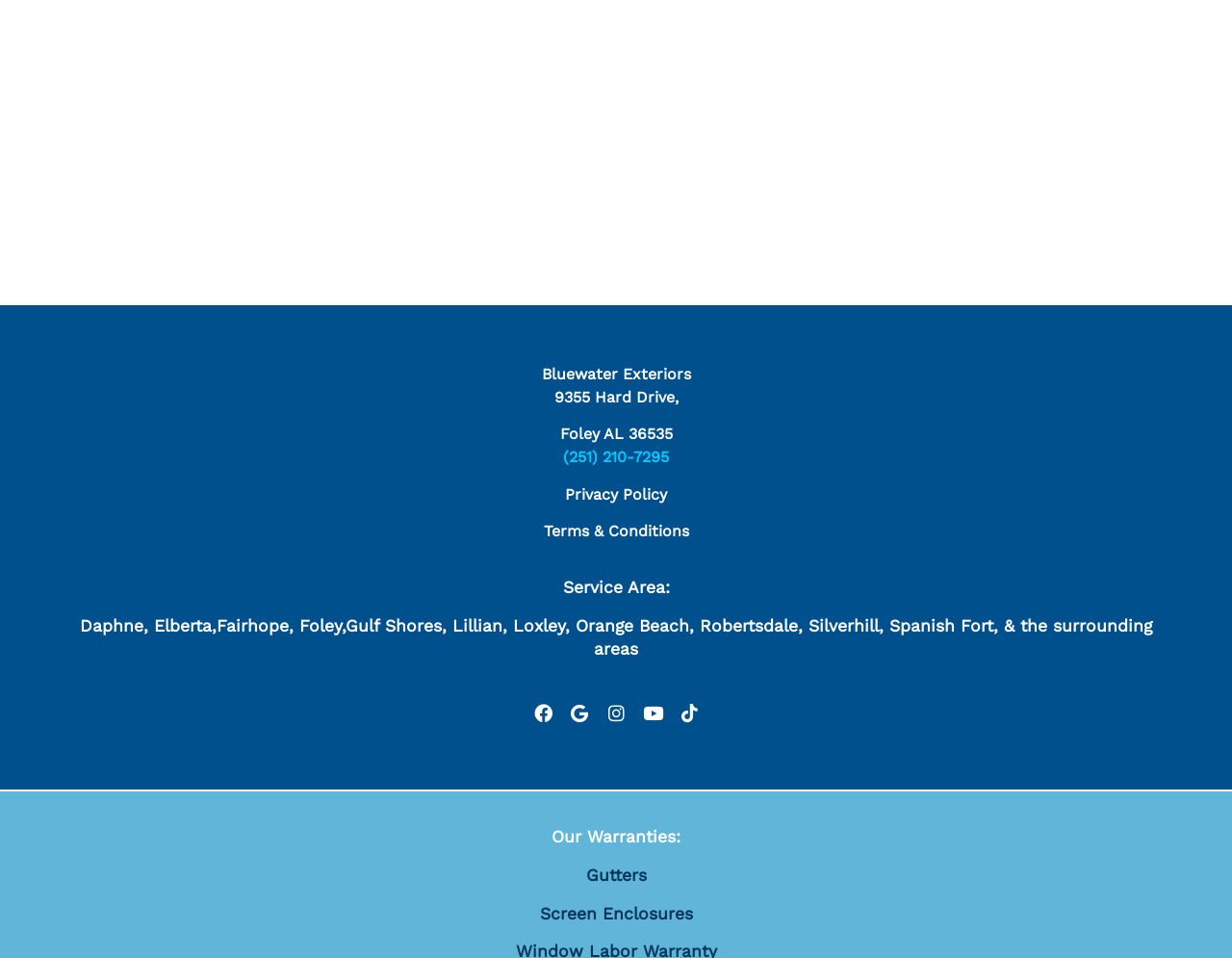What is the company name?
Using the picture, provide a one-word or short phrase answer.

Bluewater Exteriors